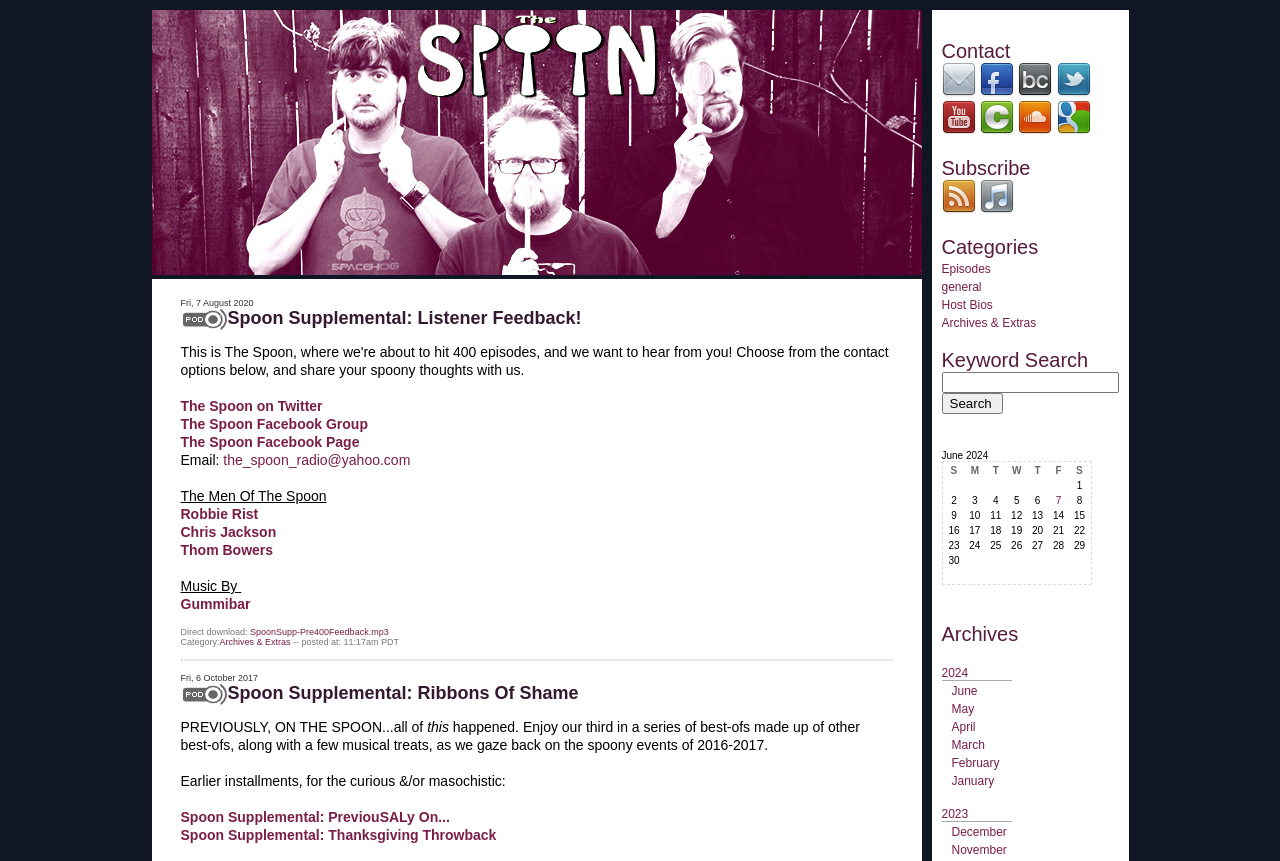Provide a one-word or one-phrase answer to the question:
What is the title of the webpage?

The Spoon (Archives & Extras)